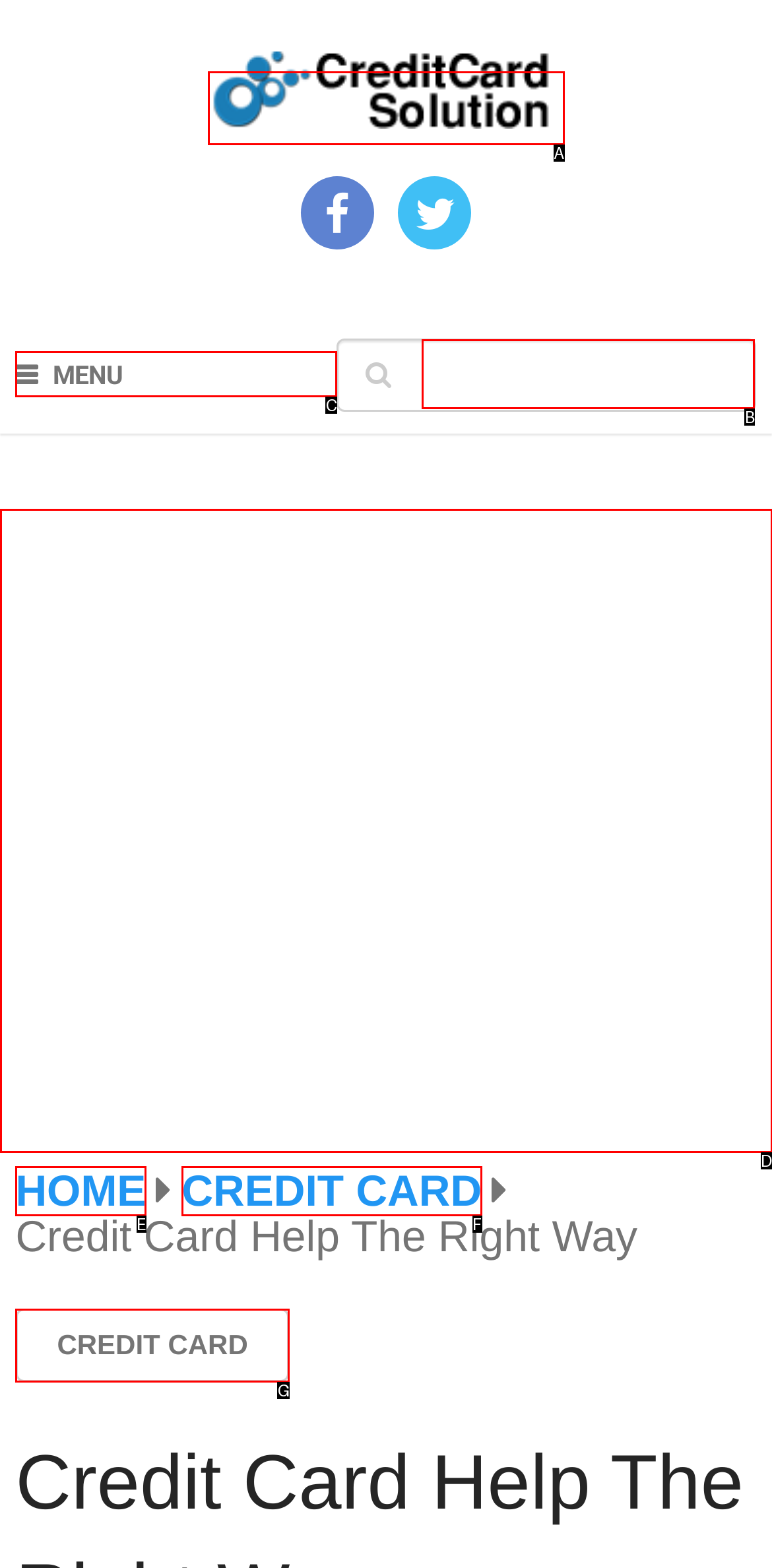Using the description: Just Launched, find the HTML element that matches it. Answer with the letter of the chosen option.

None